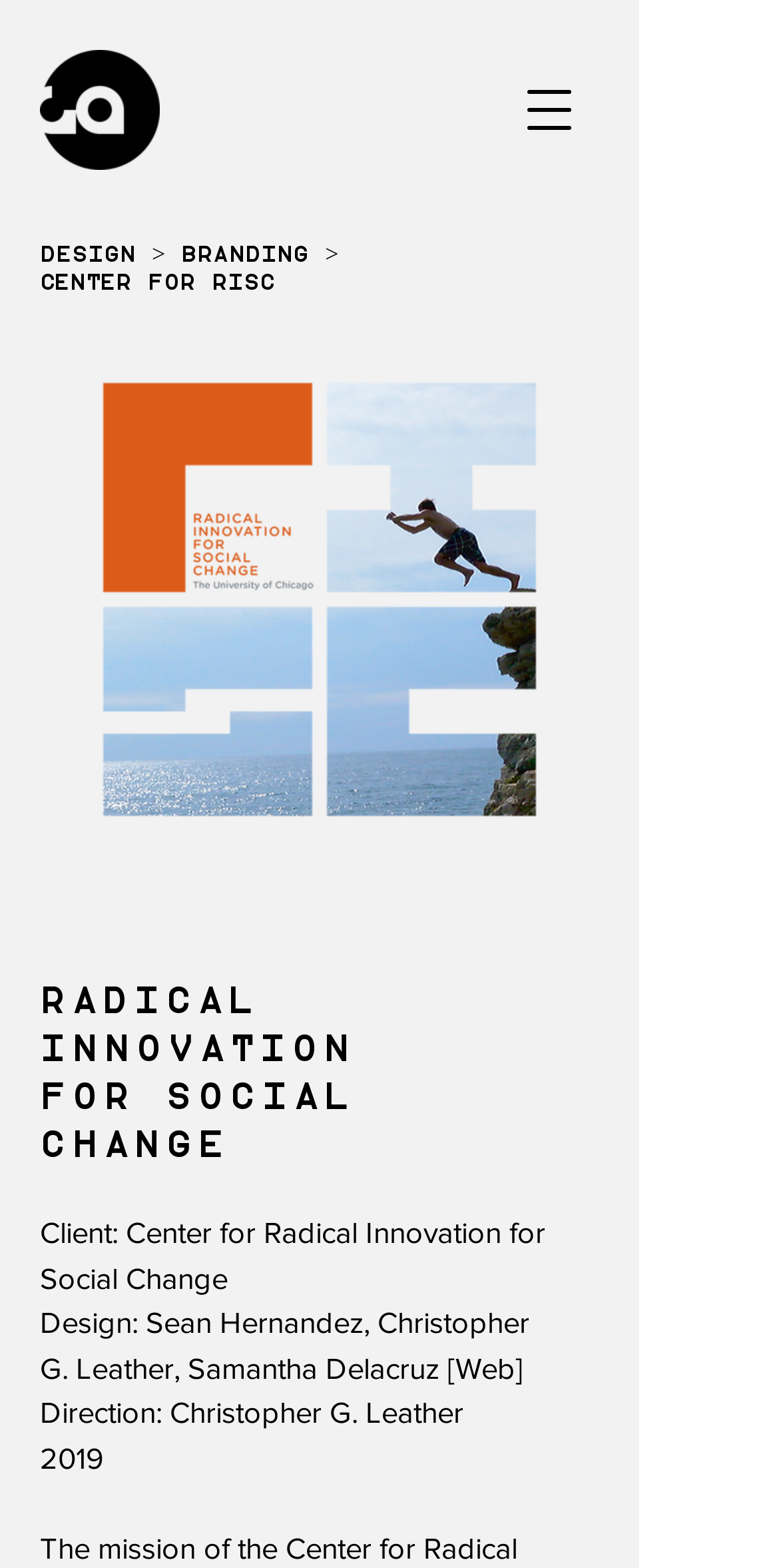Write a detailed summary of the webpage, including text, images, and layout.

The webpage is about RISC (Radical Innovation for Social Change) and Graphic Arts. At the top right corner, there is a button to open a navigation menu. On the top left, there is a Graphic Arts logo, a circular image, accompanied by a heading that reads "DESIGN > BRANDING > CENTER FOR RISC". This heading is divided into three links: "DESIGN", "BRANDING", and "CENTER FOR RISC". 

Below the logo and heading, there is a large hero image related to RISC. Further down, there is a heading that reads "RADICAL INNOVATION FOR SOCIAL CHANGE". Following this heading, there are four blocks of text. The first block reads "Client: Center for Radical Innovation for Social Change". The second block lists the designers, including Sean Hernandez, Christopher G. Leather, and Samantha Delacruz, with a note that it's a web design. The third block states the direction was by Christopher G. Leather. The last block simply reads "2019".